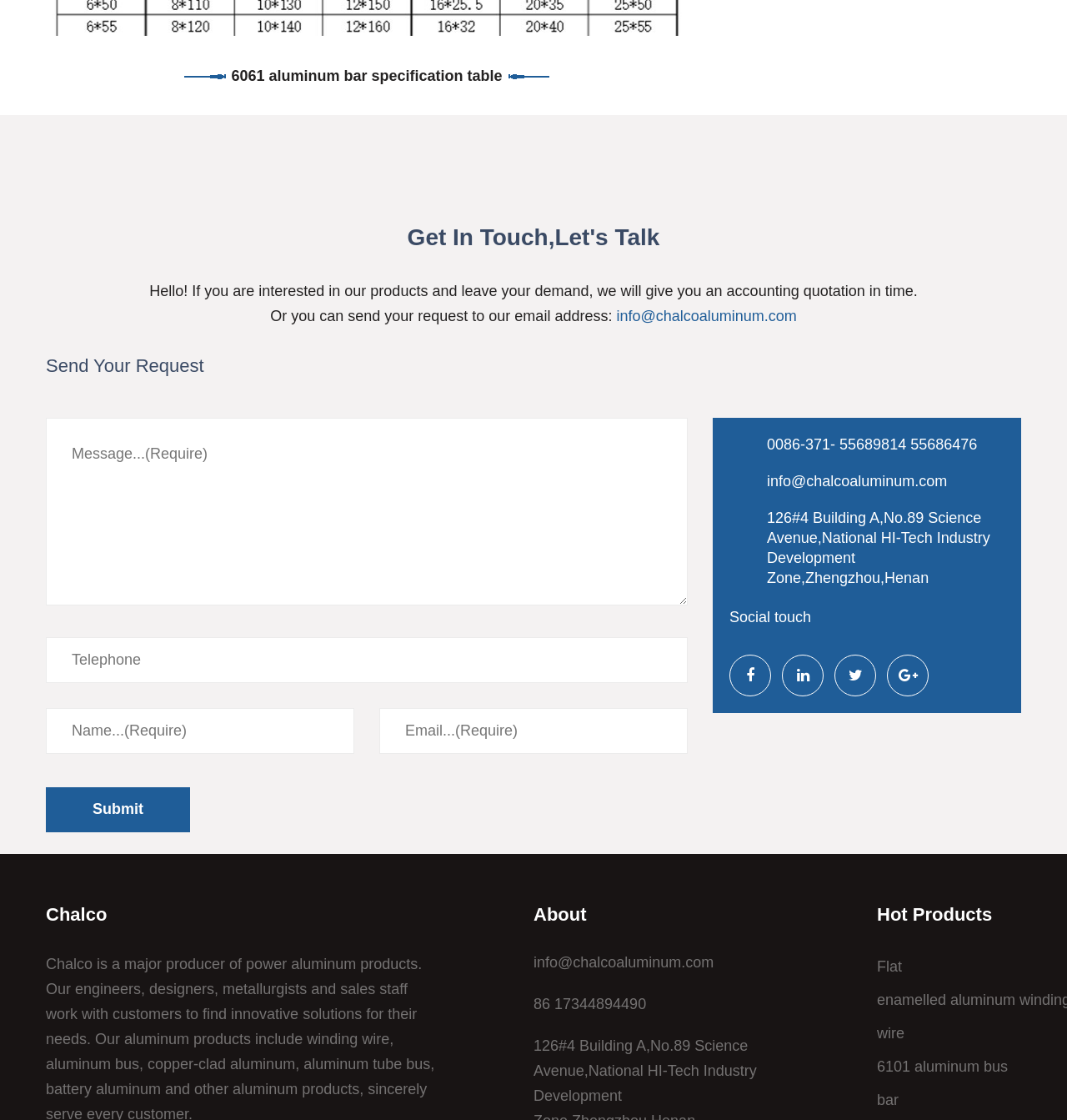Please specify the bounding box coordinates of the clickable region to carry out the following instruction: "Click the 'Submit' button". The coordinates should be four float numbers between 0 and 1, in the format [left, top, right, bottom].

[0.043, 0.703, 0.178, 0.743]